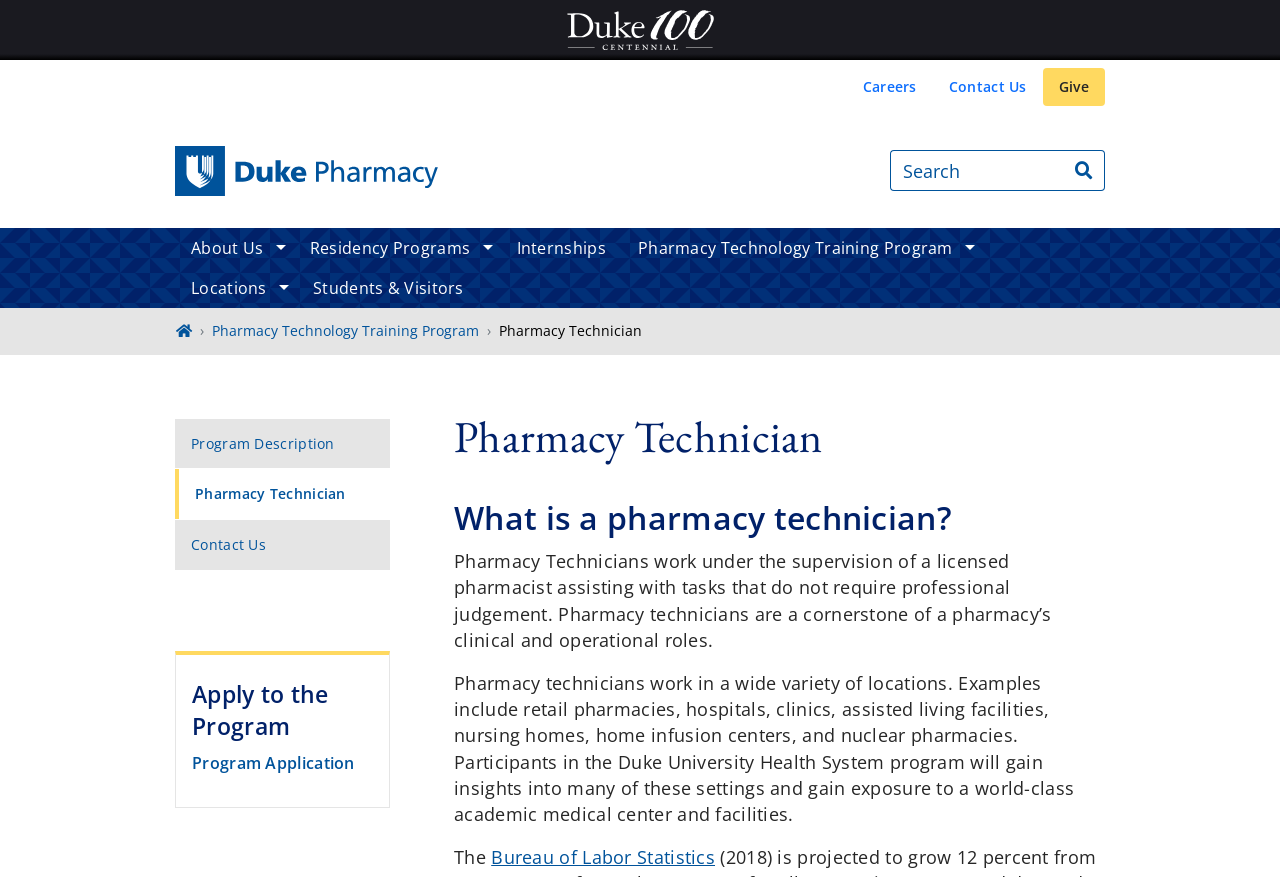Can you look at the image and give a comprehensive answer to the question:
How many sections are in the sidebar navigation?

In the sidebar navigation section, there are three links: 'Program Description', 'Pharmacy Technician', and 'Contact Us'. These links are located within the navigation element with a bounding box coordinate of [0.137, 0.459, 0.305, 0.669].